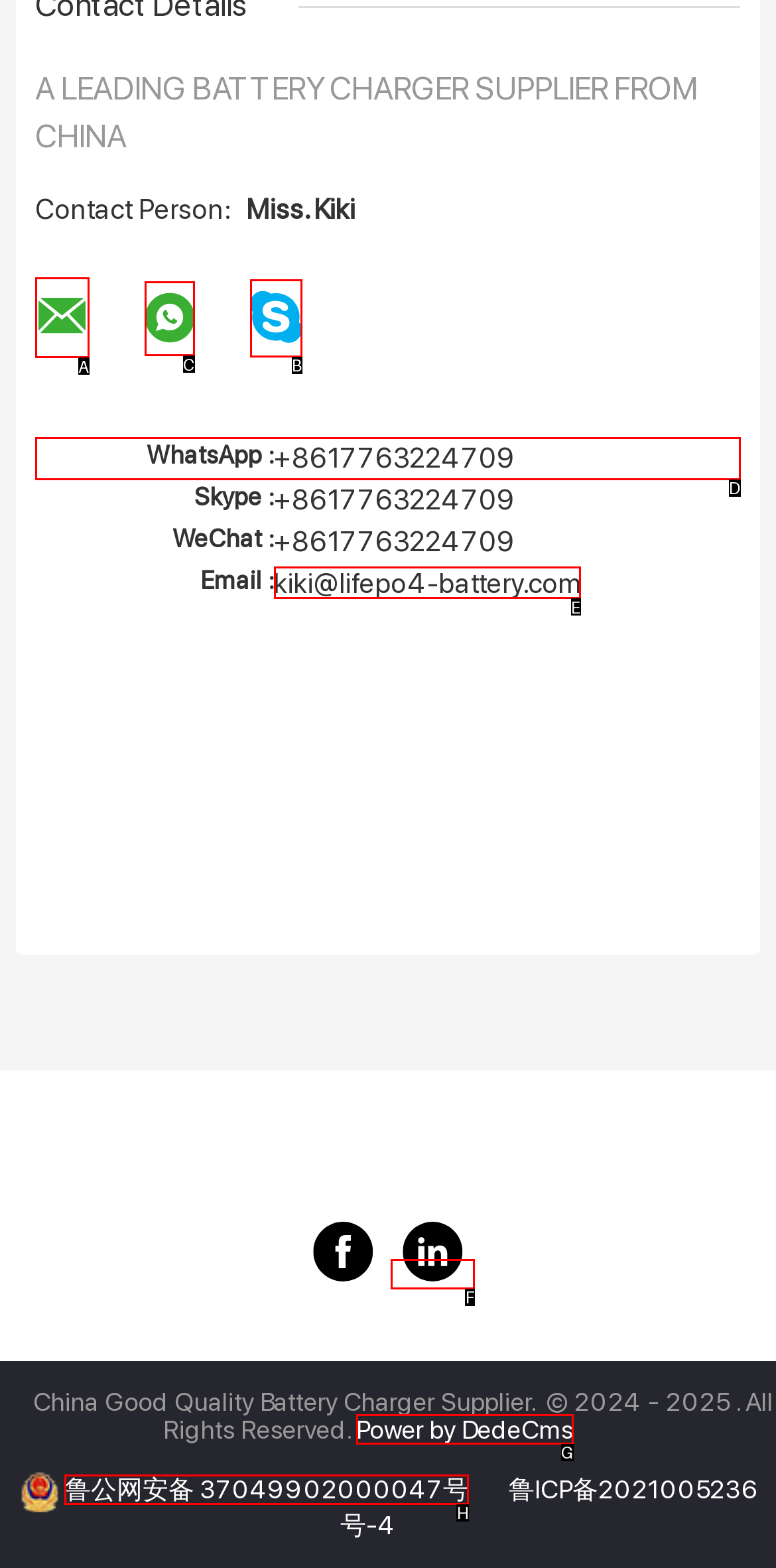Choose the HTML element to click for this instruction: Contact Miss. Kiki through WhatsApp Answer with the letter of the correct choice from the given options.

D